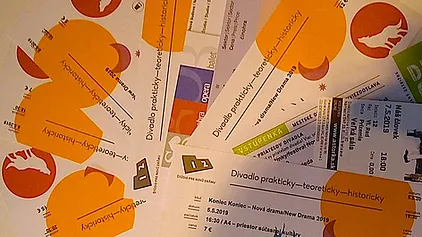Who is credited with taking the photograph?
Please provide an in-depth and detailed response to the question.

The caption explicitly states that the image is credited to photographer Dave White, indicating that he is the one who took the photograph. This suggests that the festival values documenting and promoting the vibrant theater scene in Slovakia.